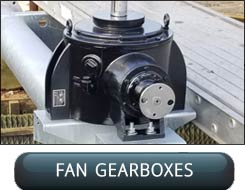Provide a comprehensive description of the image.

The image showcases a fan gearbox, a crucial component in mechanical systems, typically used in cooling towers and industrial applications. The gearbox is designed to efficiently convert motor speed and torque to the optimal levels required for operating fans. Its robust construction, highlighted by a sleek black finish, indicates durability and reliability, essential for heavy-duty use. Positioned in an industrial setting, the context suggests this unit is integral to the functionality of cooling systems, where it supports the operation of various fan assemblies. Below the image is a button labeled "FAN GEARBOXES," inviting users to explore more about this specific component and its applications in aftermarket solutions.